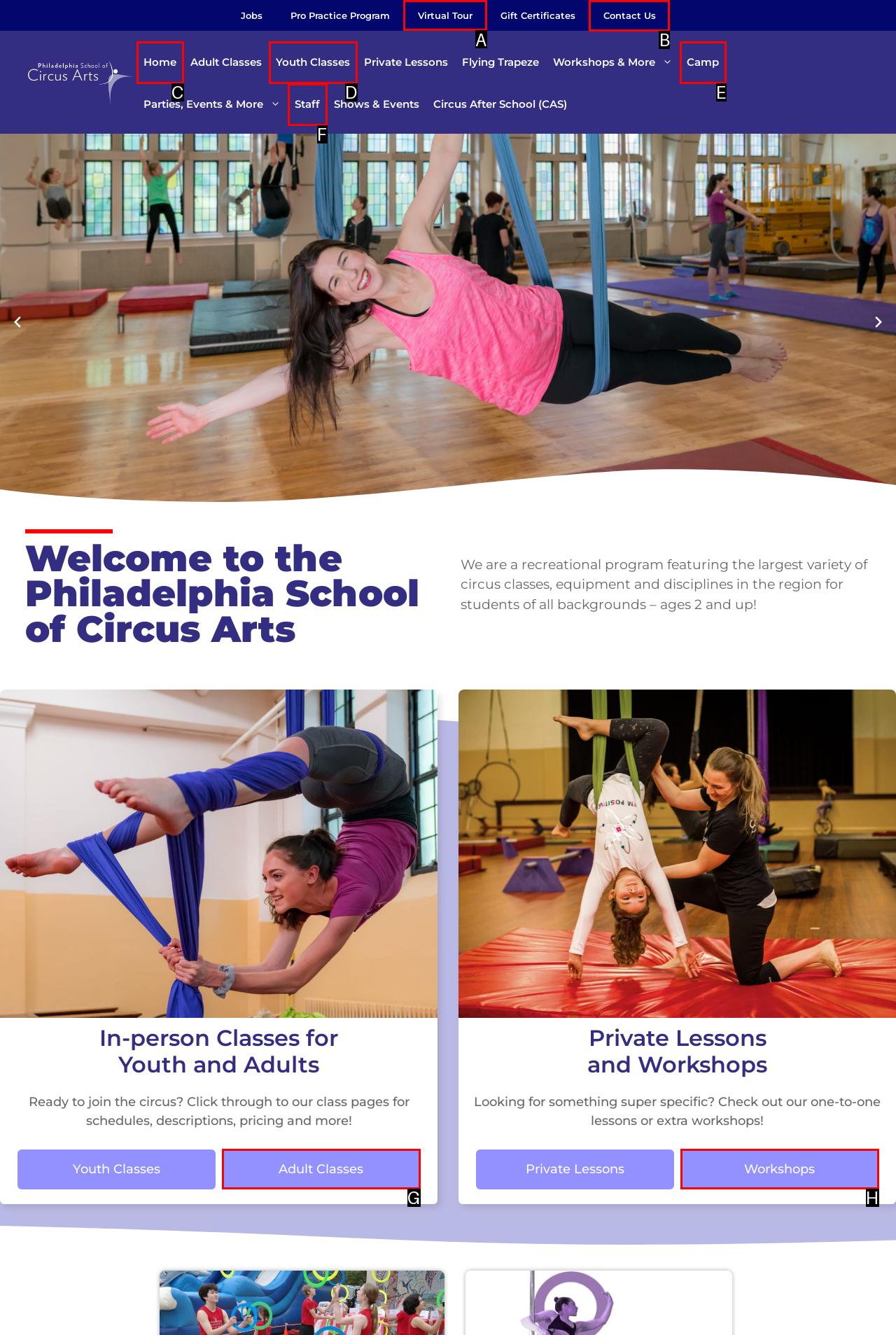Determine which UI element you should click to perform the task: Email DrHank@DrHankSeitz.com
Provide the letter of the correct option from the given choices directly.

None